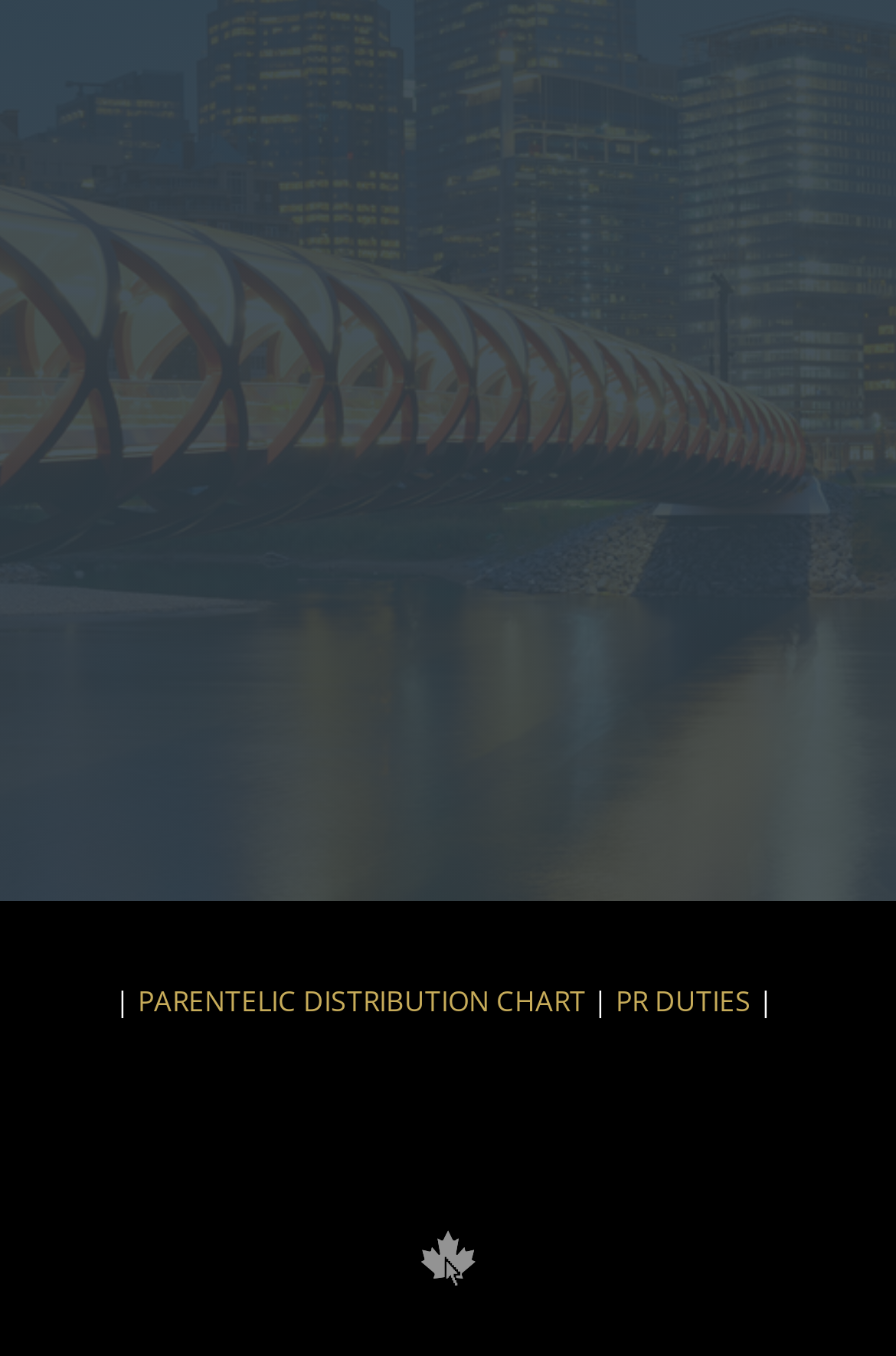Please analyze the image and provide a thorough answer to the question:
What is the last element on the webpage?

The last element on the webpage is a link with the text '' which is located at the bottom of the page with a bounding box of [0.438, 0.888, 0.562, 0.97].